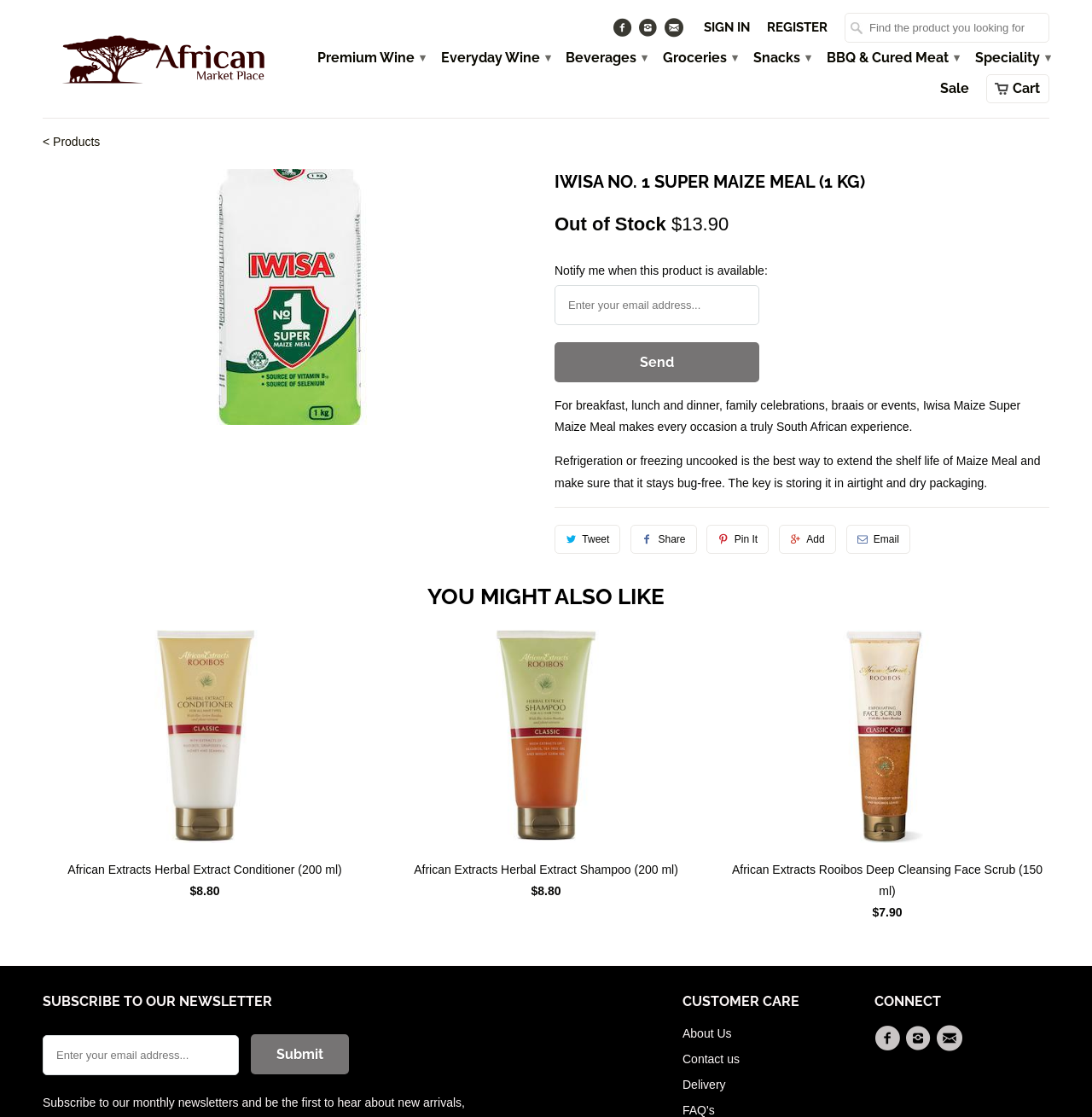How many social media links are there?
Answer the question with a single word or phrase by looking at the picture.

5